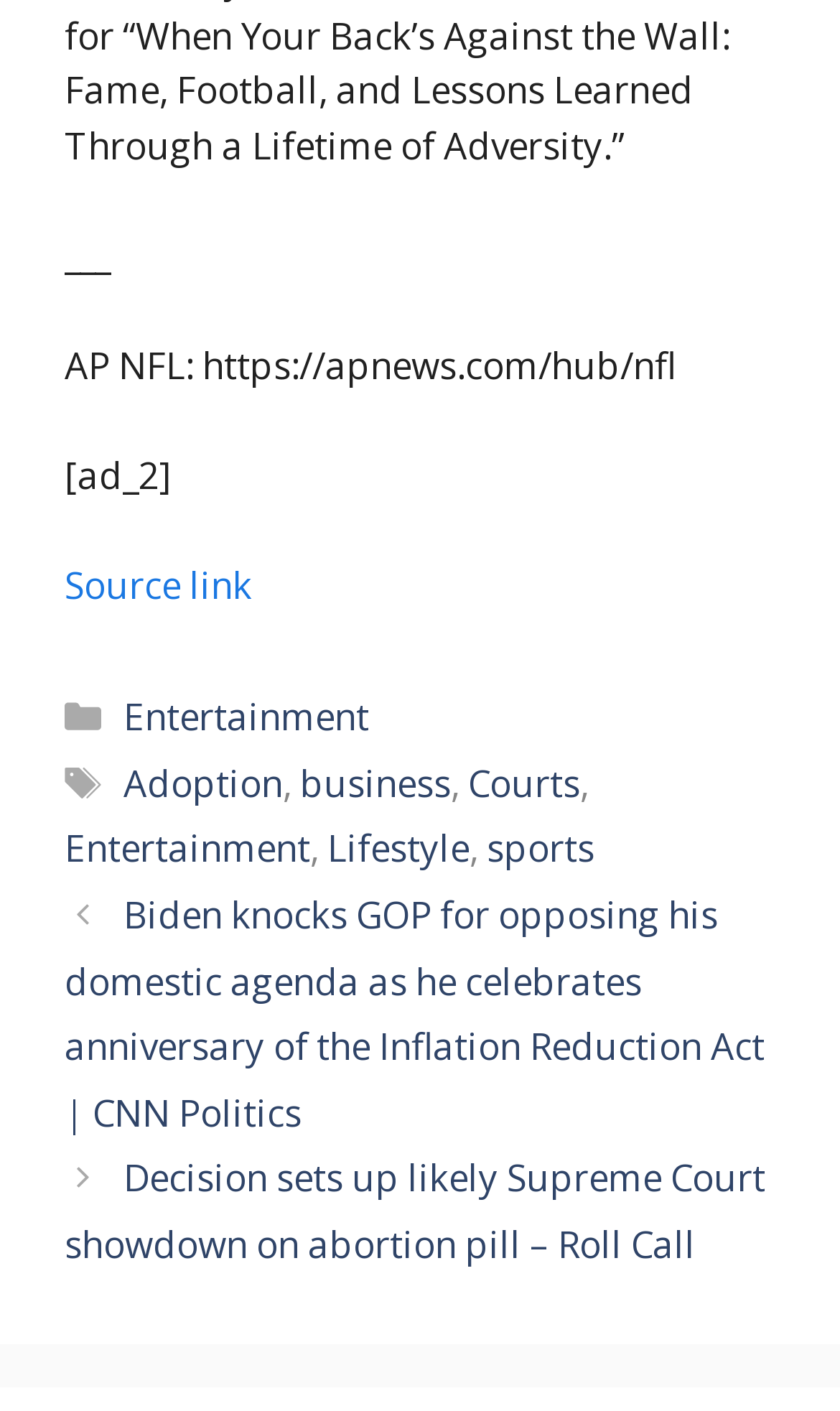Please provide a brief answer to the following inquiry using a single word or phrase:
How many links are there in the footer section?

7